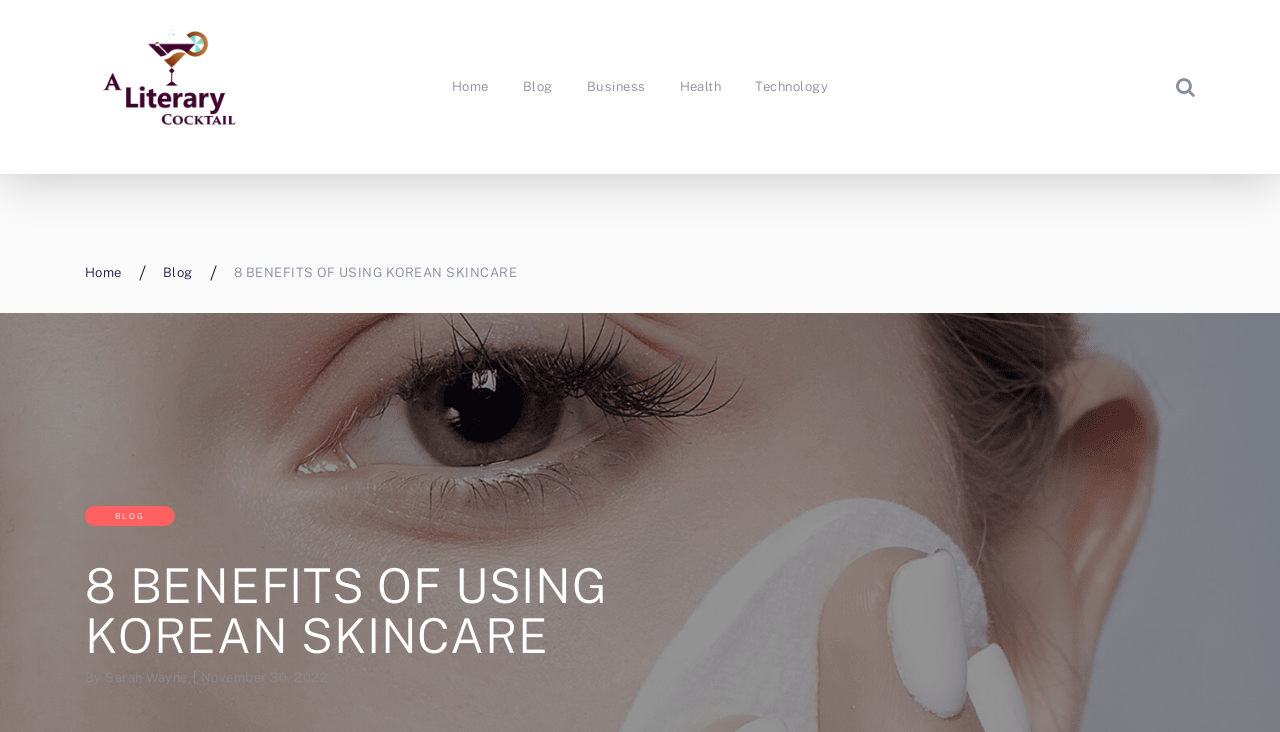Please mark the clickable region by giving the bounding box coordinates needed to complete this instruction: "view blog".

[0.066, 0.691, 0.137, 0.718]